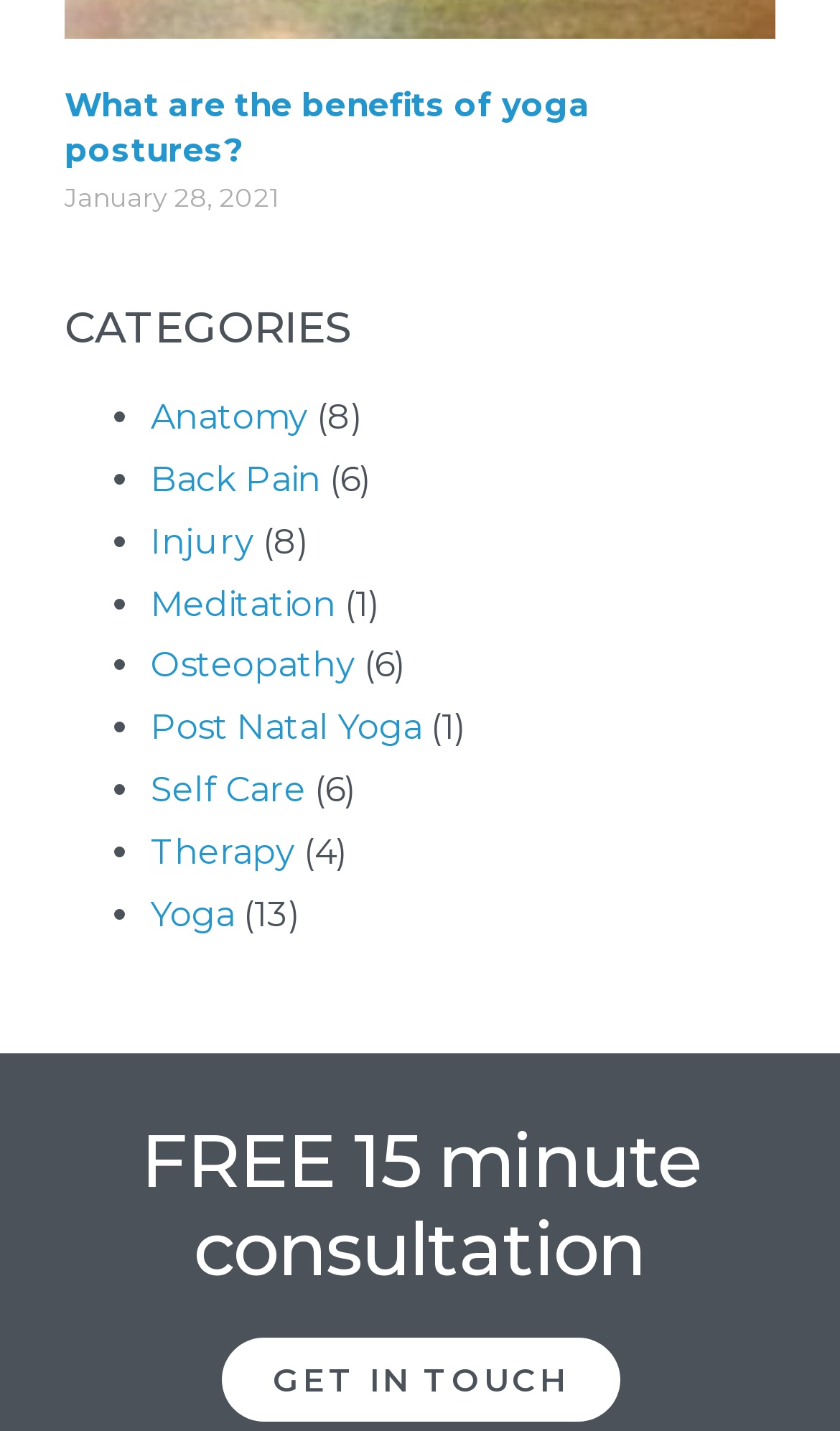Based on the element description Post Natal Yoga, identify the bounding box coordinates for the UI element. The coordinates should be in the format (top-left x, top-left y, bottom-right x, bottom-right y) and within the 0 to 1 range.

[0.179, 0.494, 0.503, 0.523]